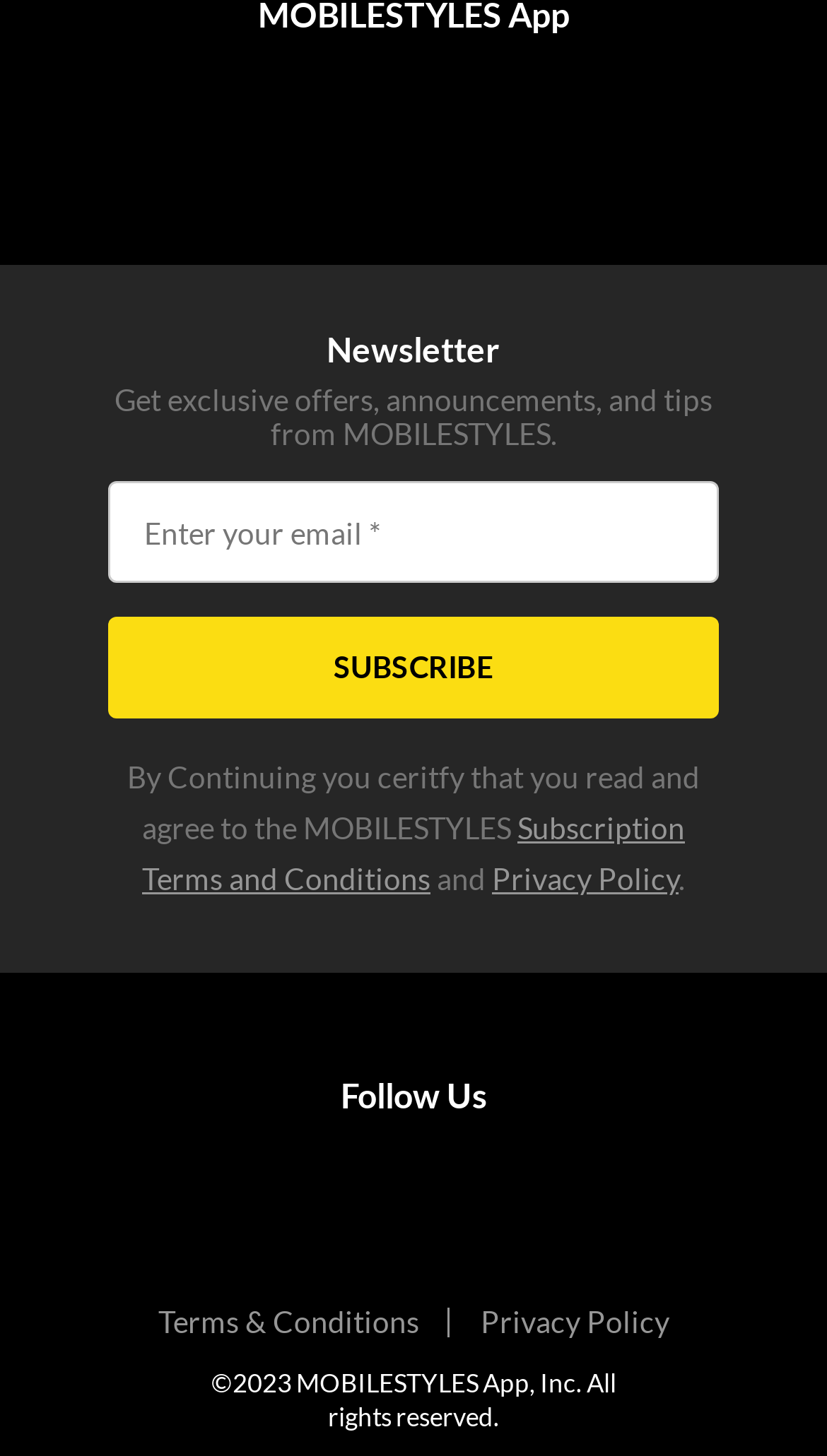Determine the bounding box coordinates of the clickable element to complete this instruction: "Subscribe to the newsletter". Provide the coordinates in the format of four float numbers between 0 and 1, [left, top, right, bottom].

[0.131, 0.424, 0.869, 0.493]